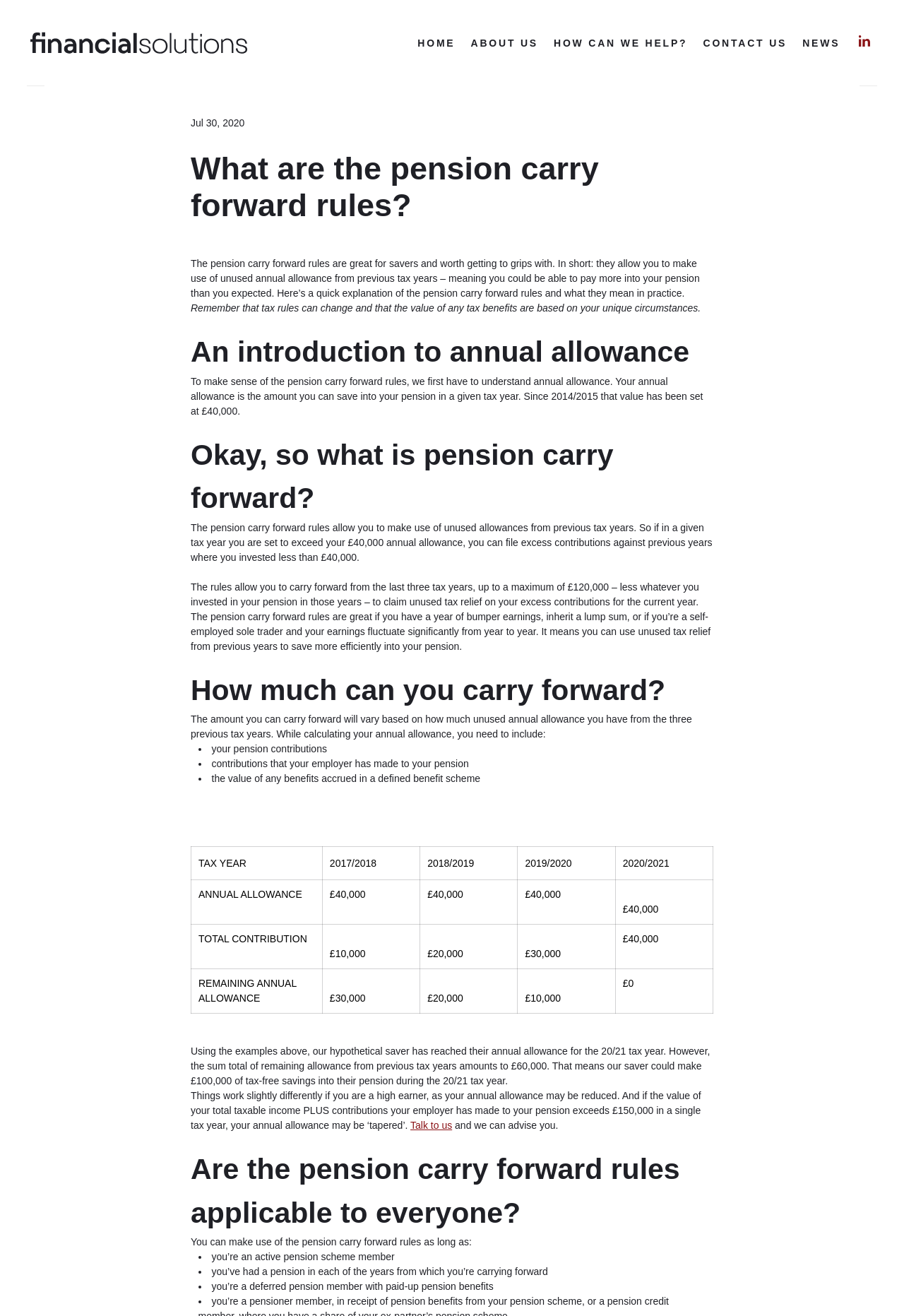Mark the bounding box of the element that matches the following description: "CONTACT US".

[0.778, 0.023, 0.87, 0.042]